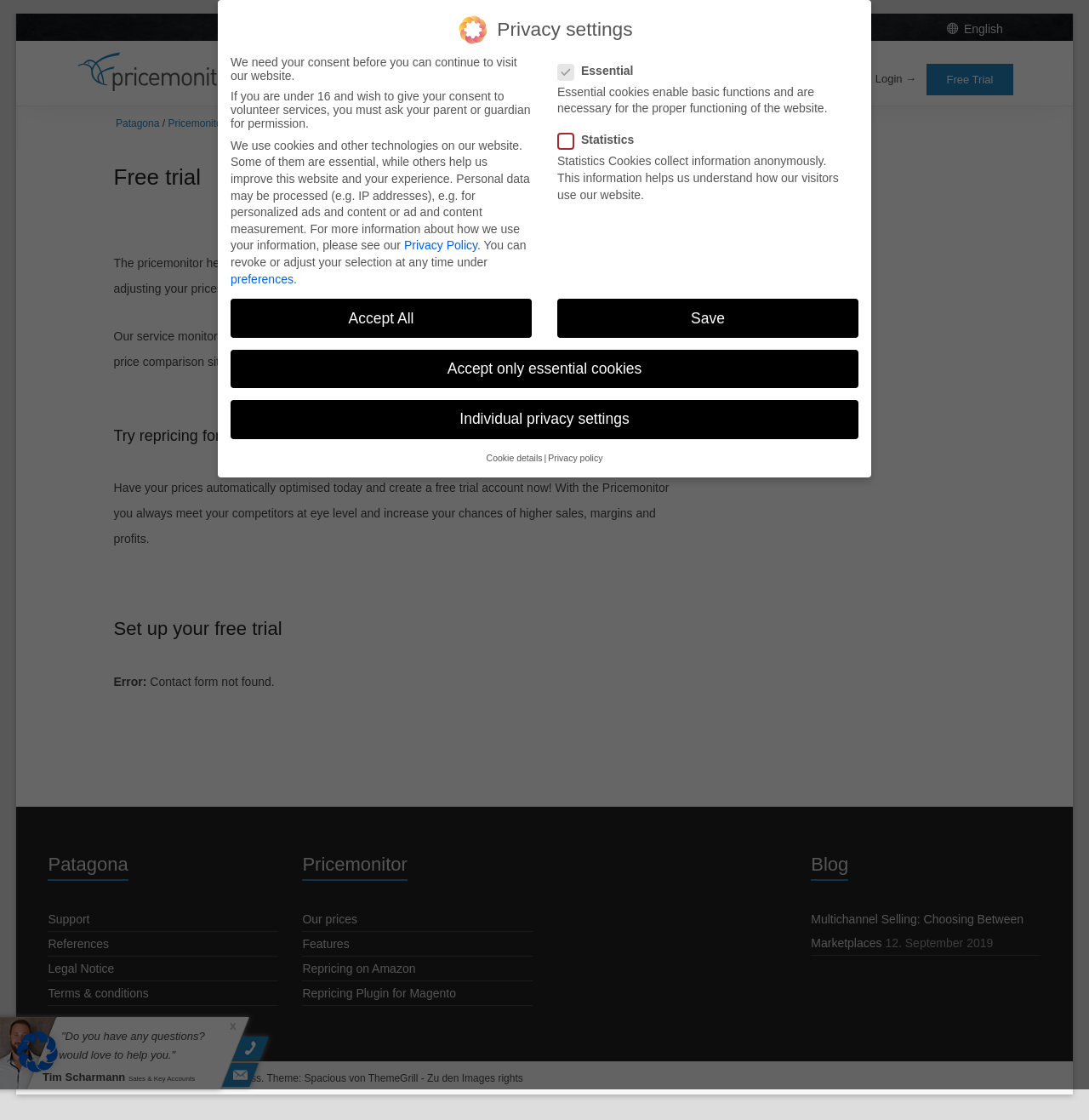Please identify the bounding box coordinates of the region to click in order to complete the given instruction: "Contact 'Support'". The coordinates should be four float numbers between 0 and 1, i.e., [left, top, right, bottom].

[0.044, 0.815, 0.082, 0.827]